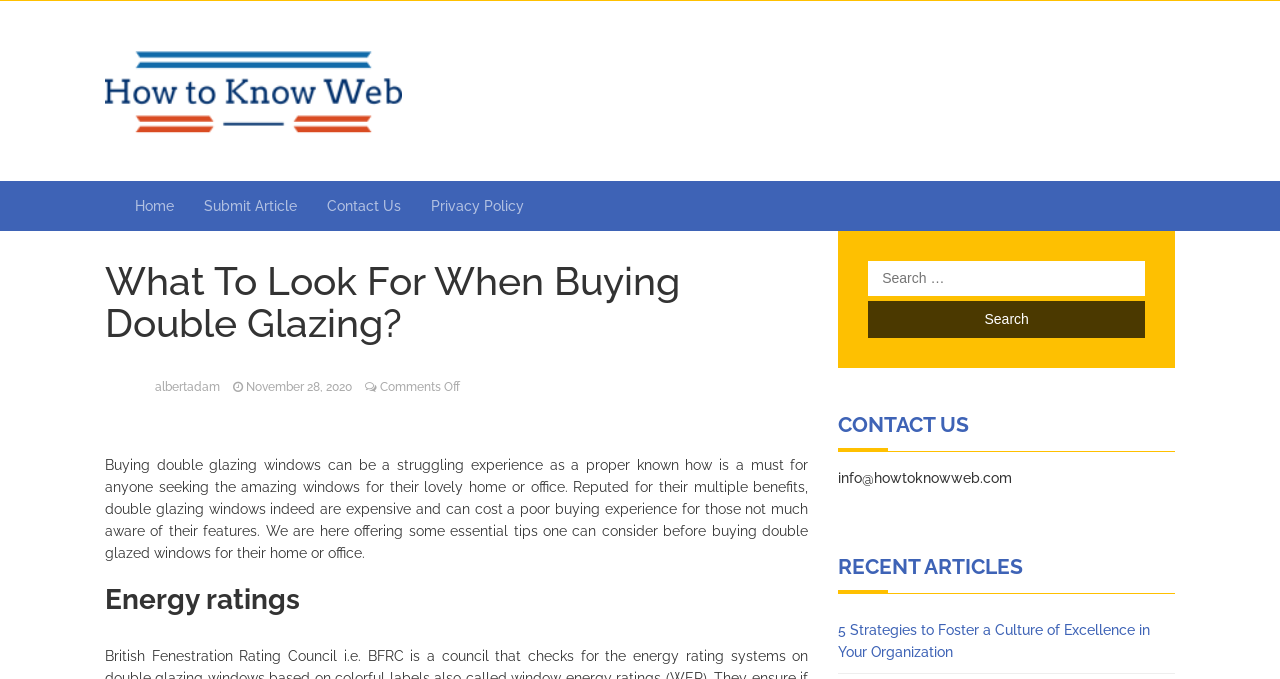Answer the following in one word or a short phrase: 
What is the purpose of the search box?

To search the website